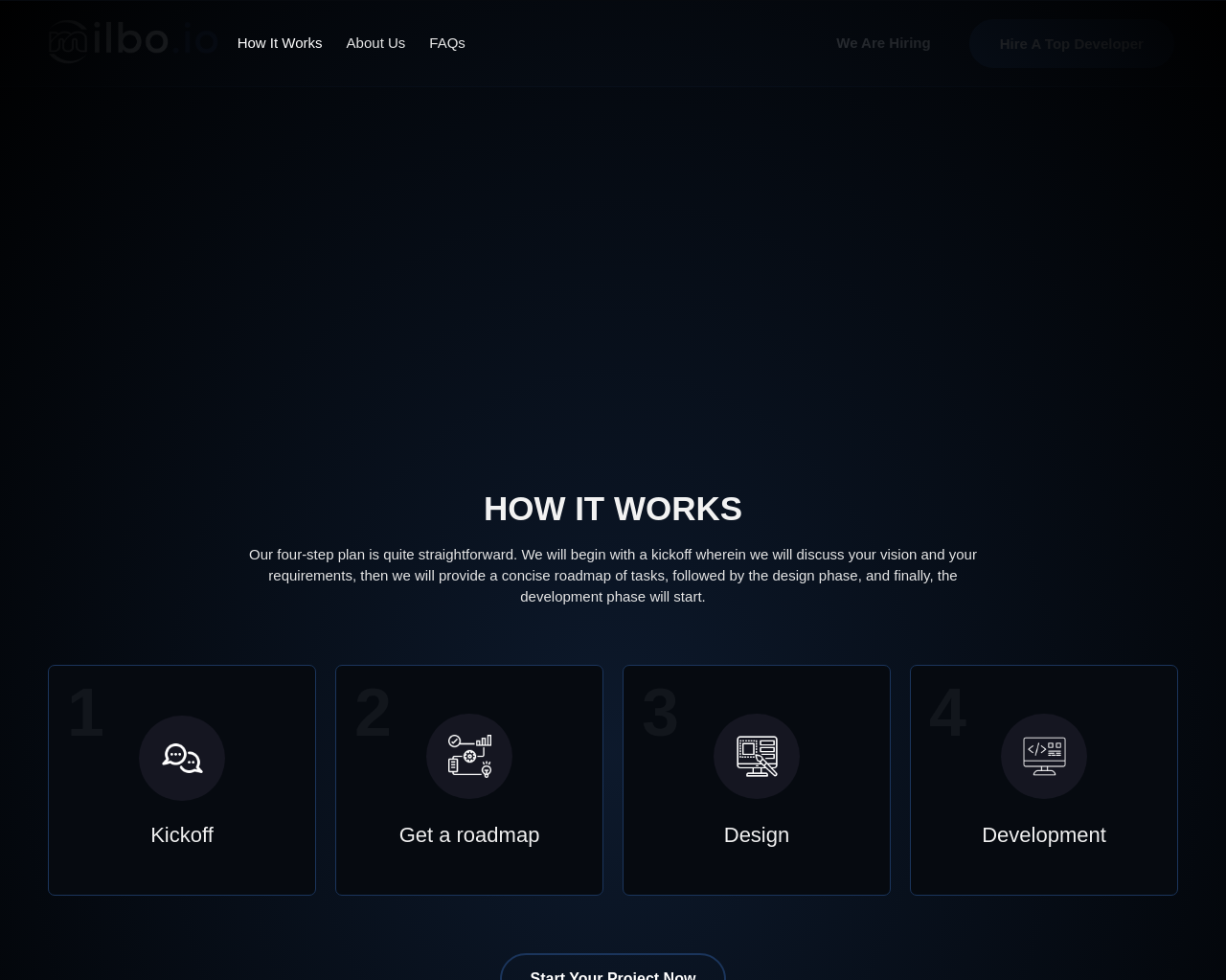For the given element description How It Works, determine the bounding box coordinates of the UI element. The coordinates should follow the format (top-left x, top-left y, bottom-right x, bottom-right y) and be within the range of 0 to 1.

[0.194, 0.034, 0.263, 0.054]